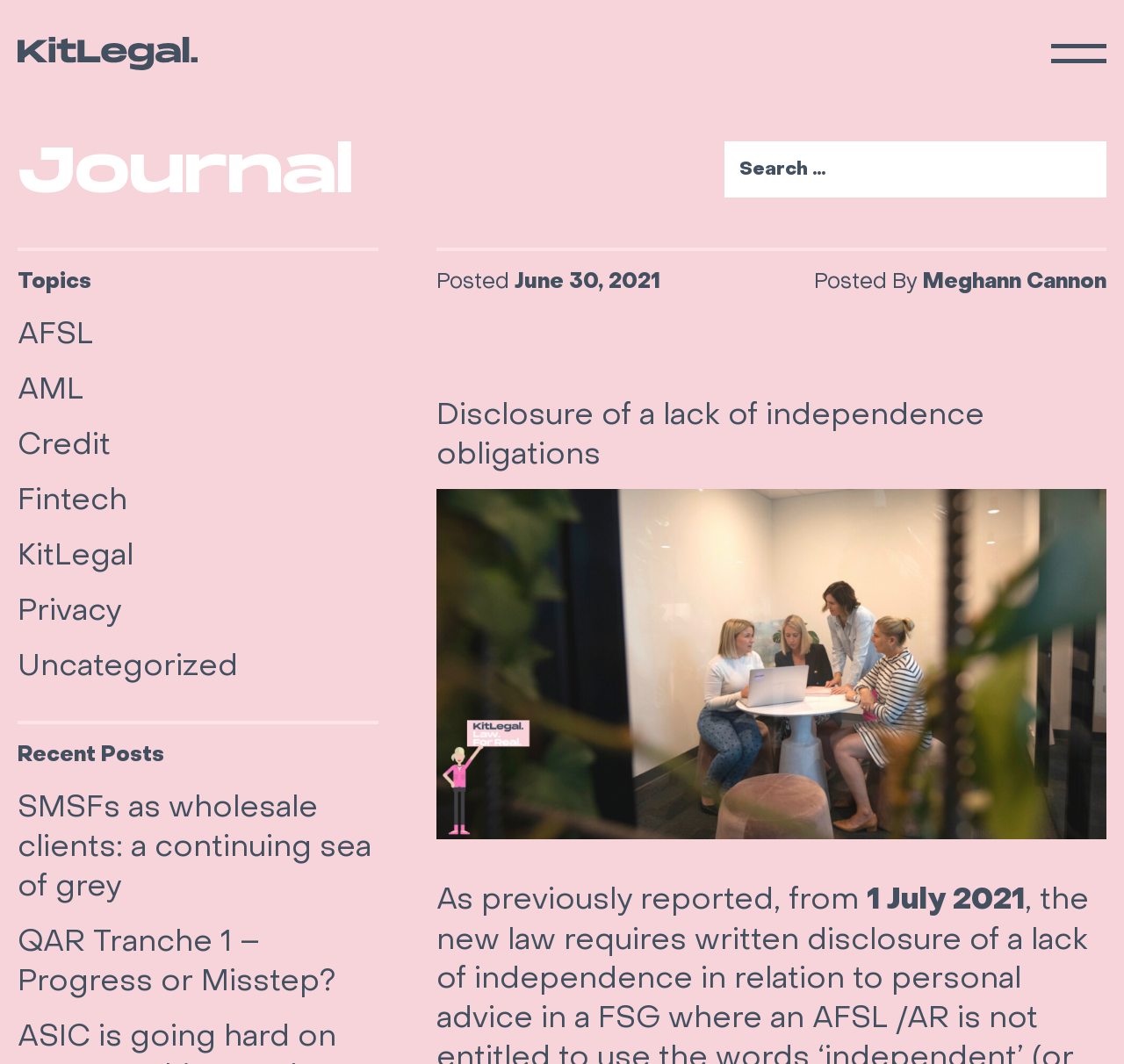Please provide a one-word or phrase answer to the question: 
Who is the author of the first post under 'Recent Posts'?

Meghann Cannon